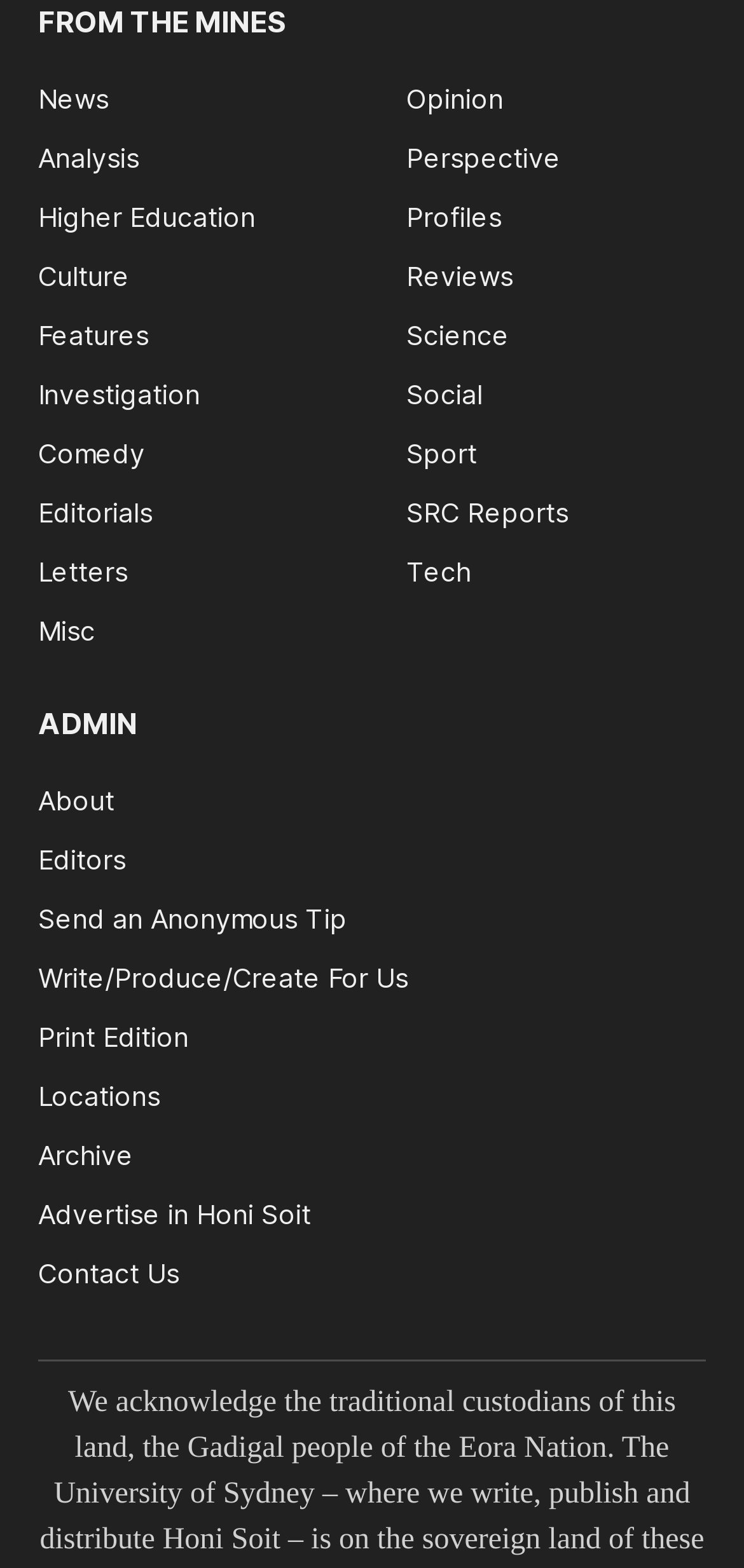What are the main categories on the webpage?
Please provide a single word or phrase based on the screenshot.

News, Analysis, etc.